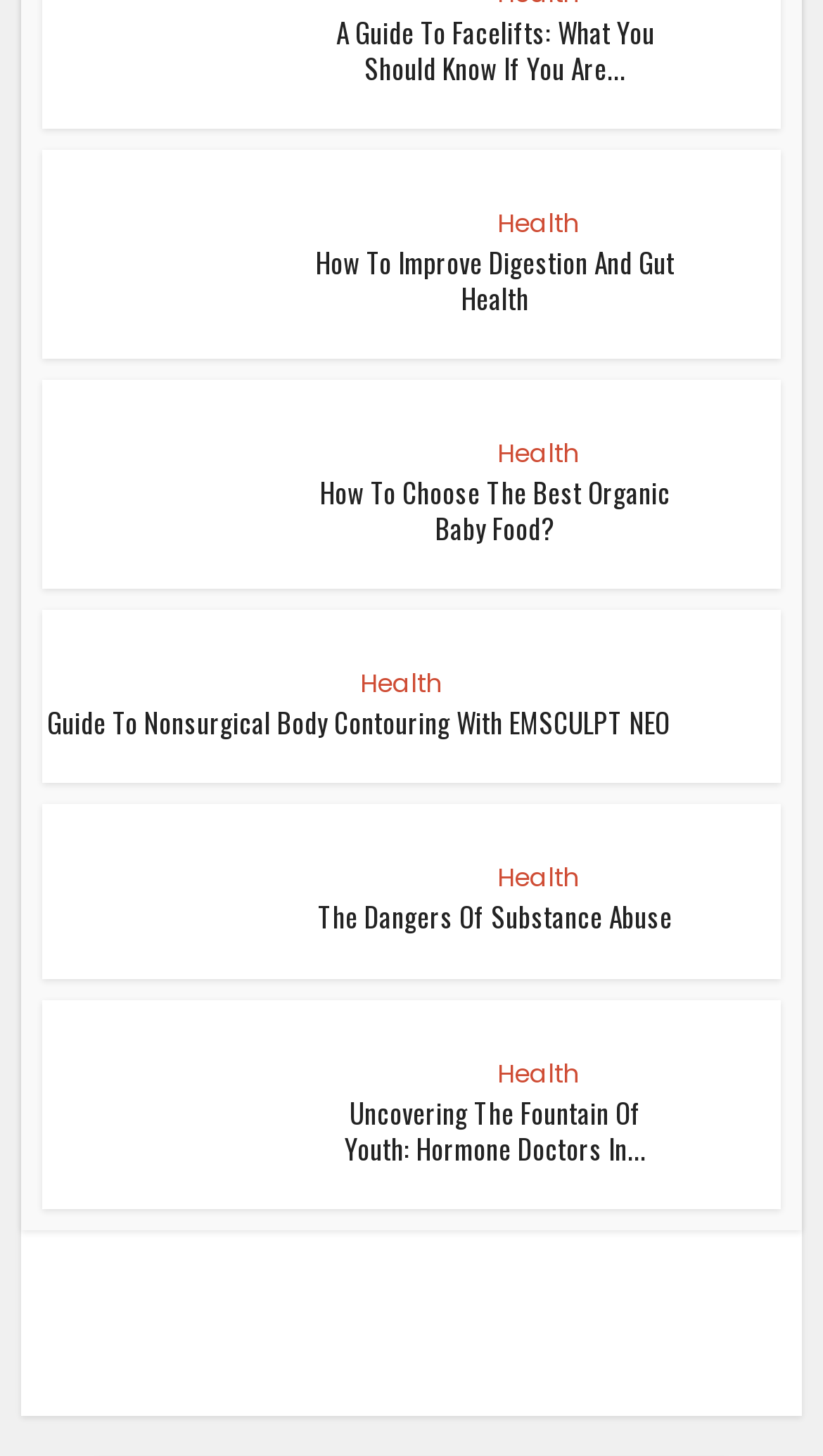Please identify the bounding box coordinates of the element that needs to be clicked to perform the following instruction: "Read the article about facelifts".

[0.051, 0.01, 0.82, 0.059]